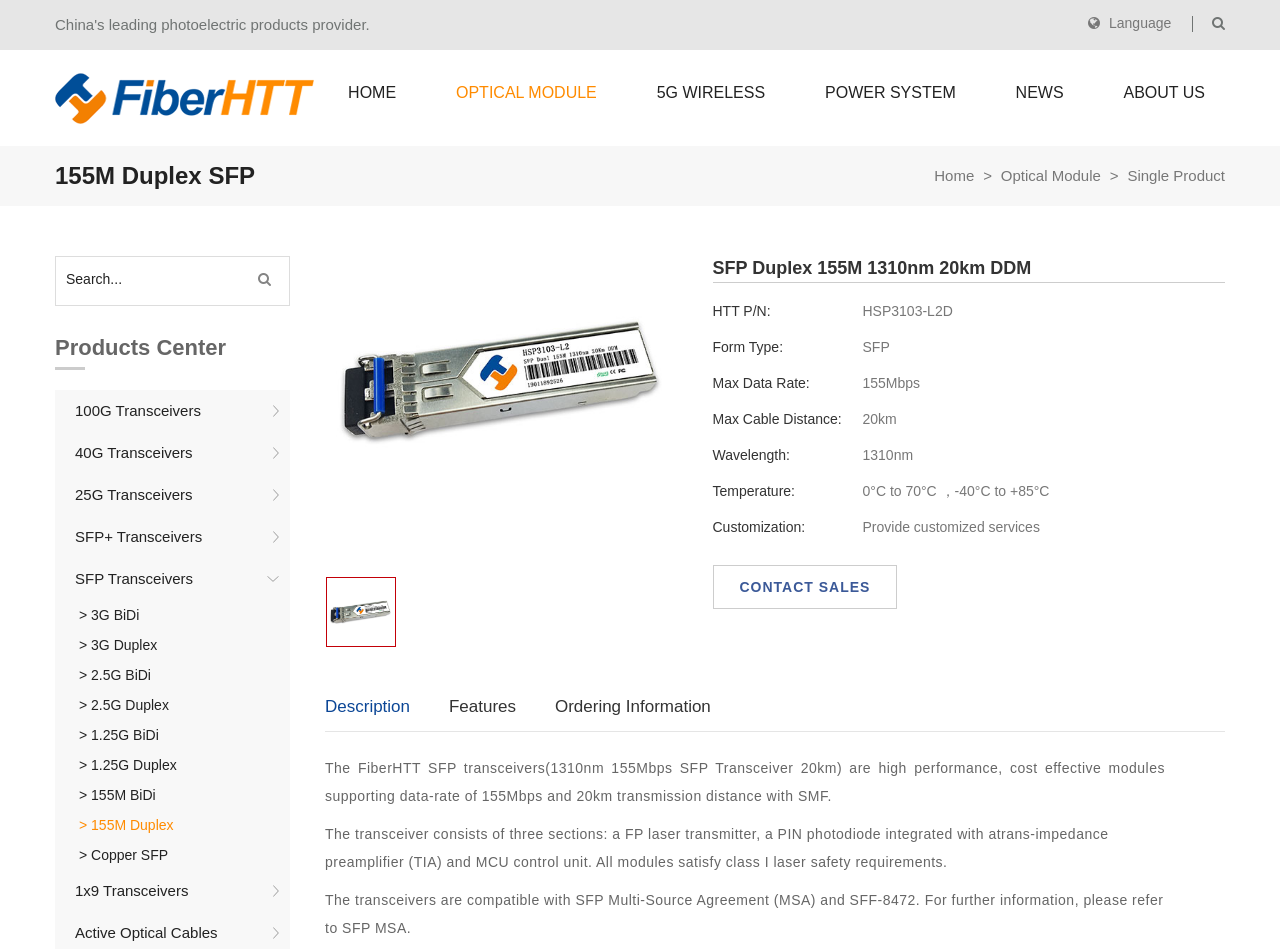Identify the bounding box coordinates for the element you need to click to achieve the following task: "Contact sales". Provide the bounding box coordinates as four float numbers between 0 and 1, in the form [left, top, right, bottom].

[0.557, 0.596, 0.701, 0.642]